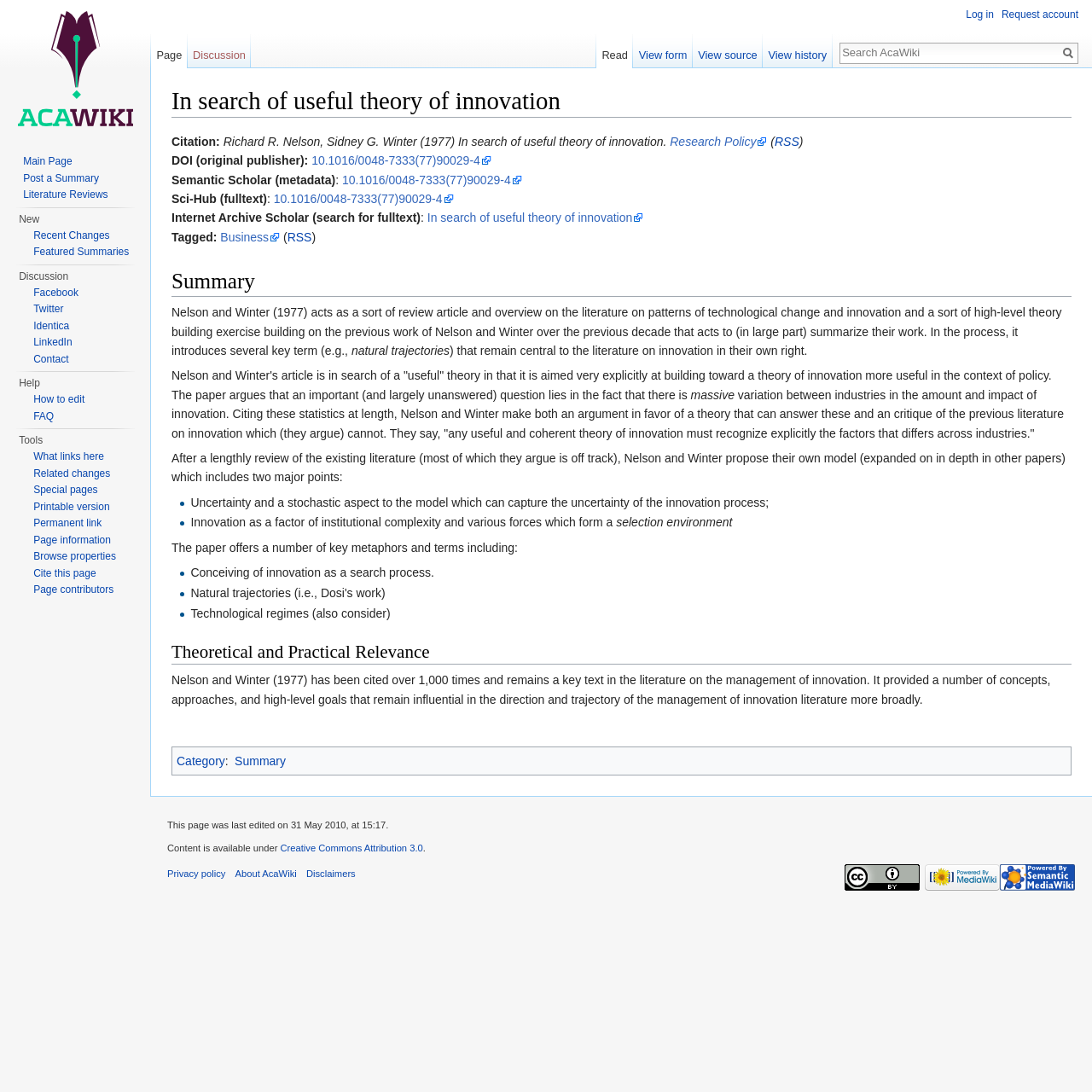Refer to the screenshot and answer the following question in detail:
Who are the authors of the article?

The authors of the article can be found in the citation section, which mentions 'Richard R. Nelson, Sidney G. Winter (1977)'.